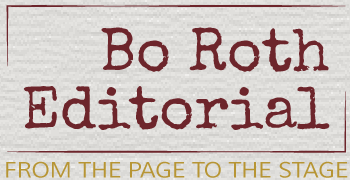What is the tagline of Bo Roth Editorial?
Respond to the question with a single word or phrase according to the image.

FROM THE PAGE TO THE STAGE